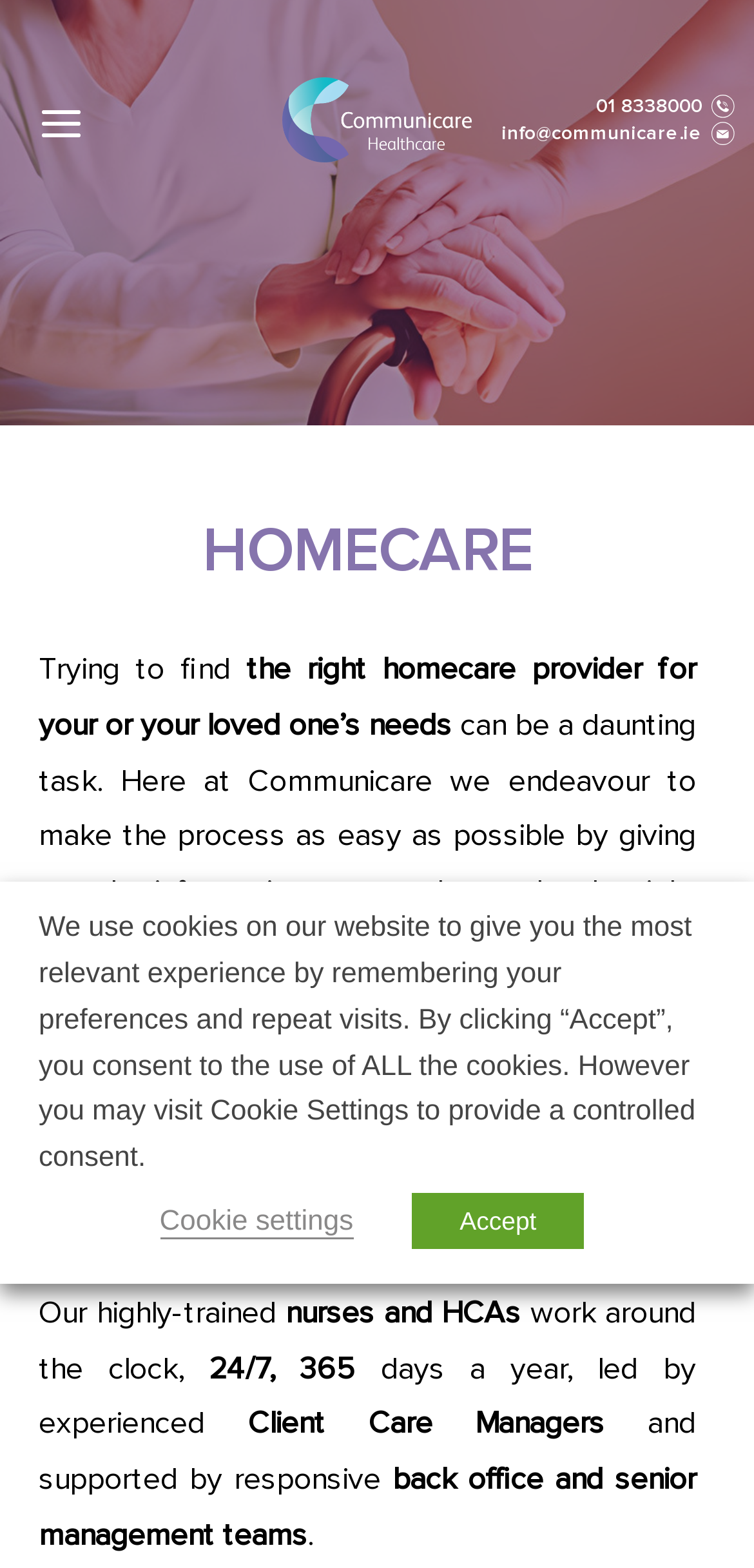Predict the bounding box of the UI element based on this description: "Accept".

[0.545, 0.761, 0.776, 0.797]